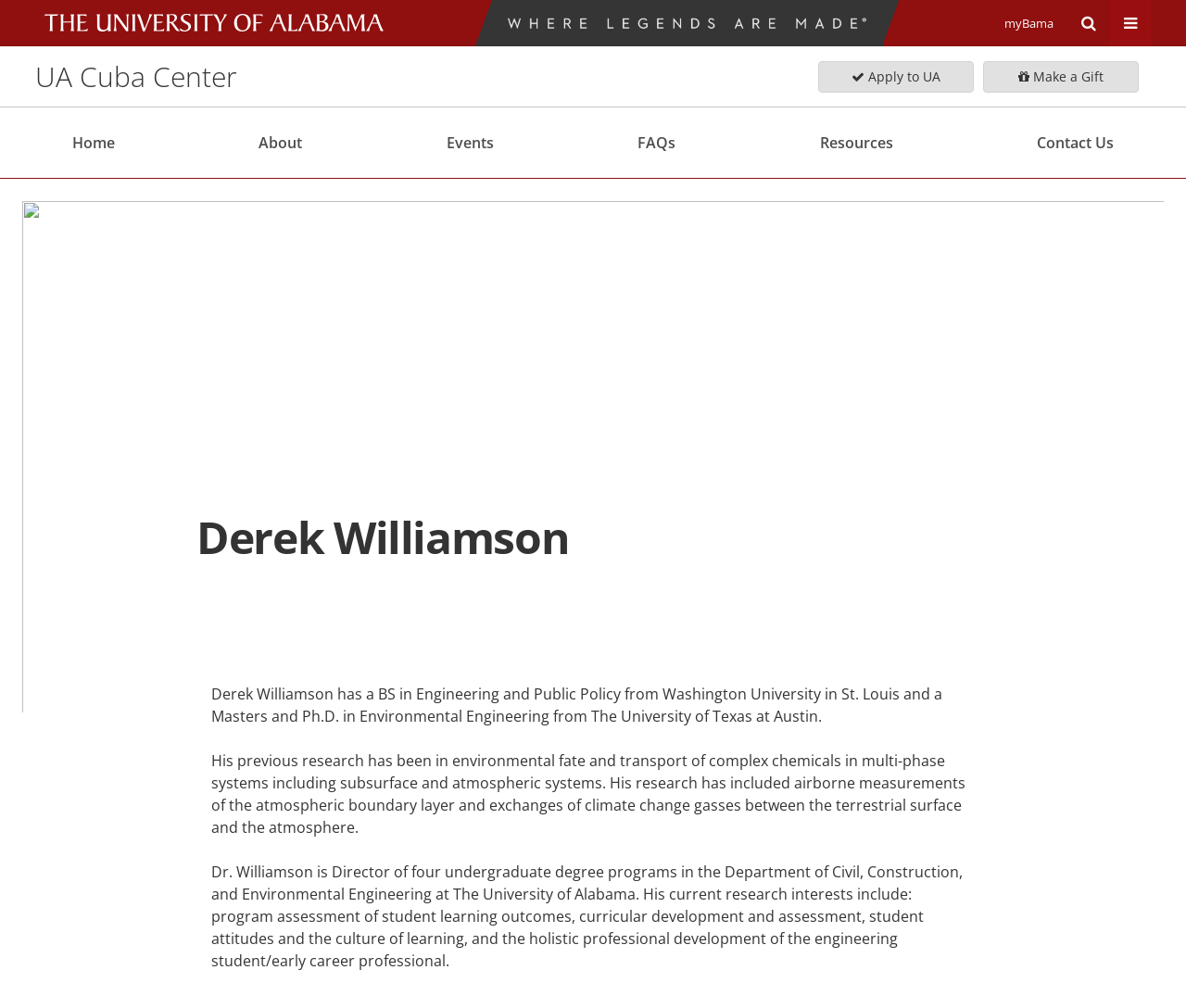Kindly determine the bounding box coordinates for the area that needs to be clicked to execute this instruction: "Visit The University of Alabama website".

[0.038, 0.0, 0.324, 0.046]